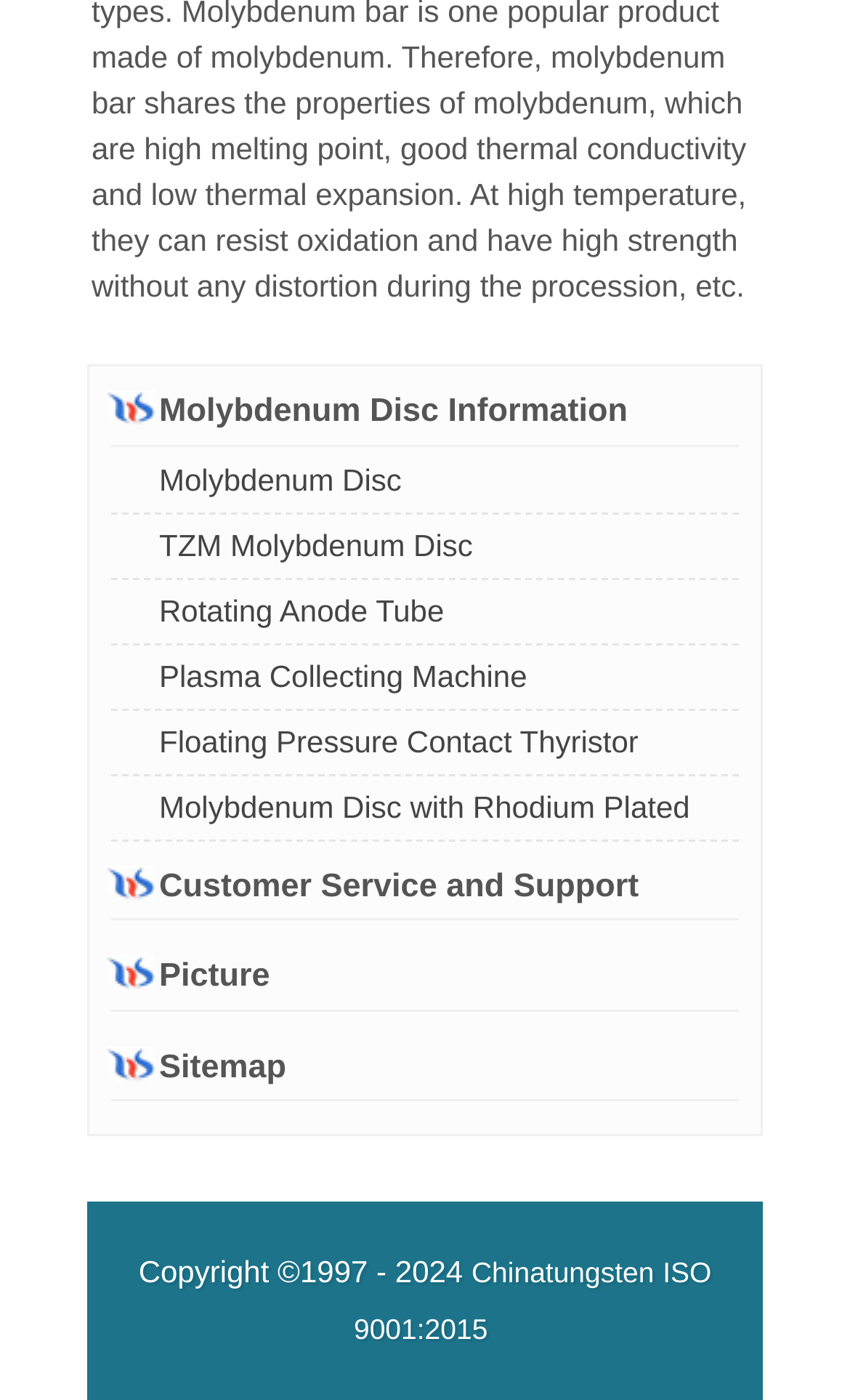Can you provide the bounding box coordinates for the element that should be clicked to implement the instruction: "Visit Chinatungsten website"?

[0.555, 0.898, 0.77, 0.921]